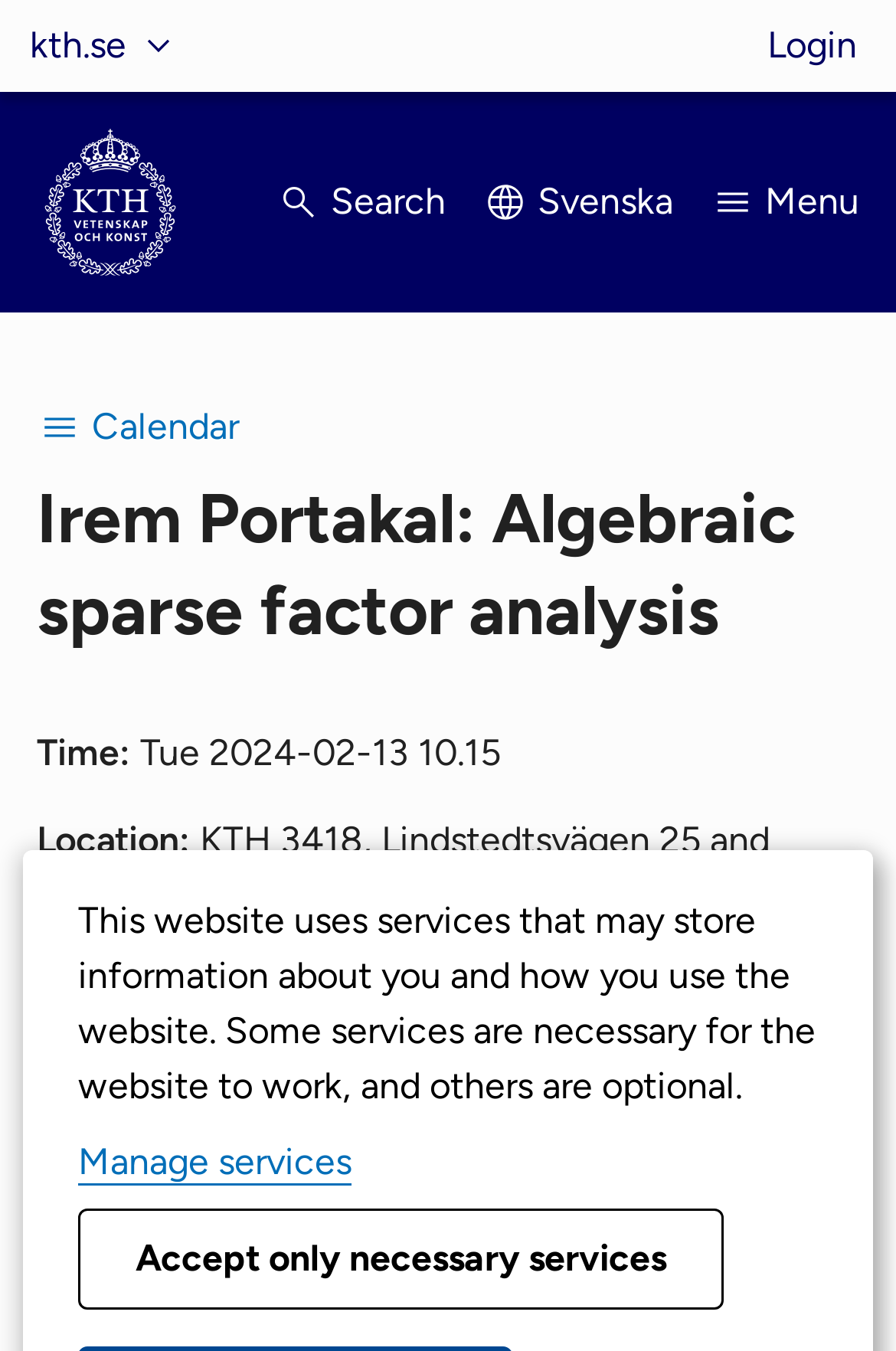Identify and provide the main heading of the webpage.

Irem Portakal: Algebraic sparse factor analysis